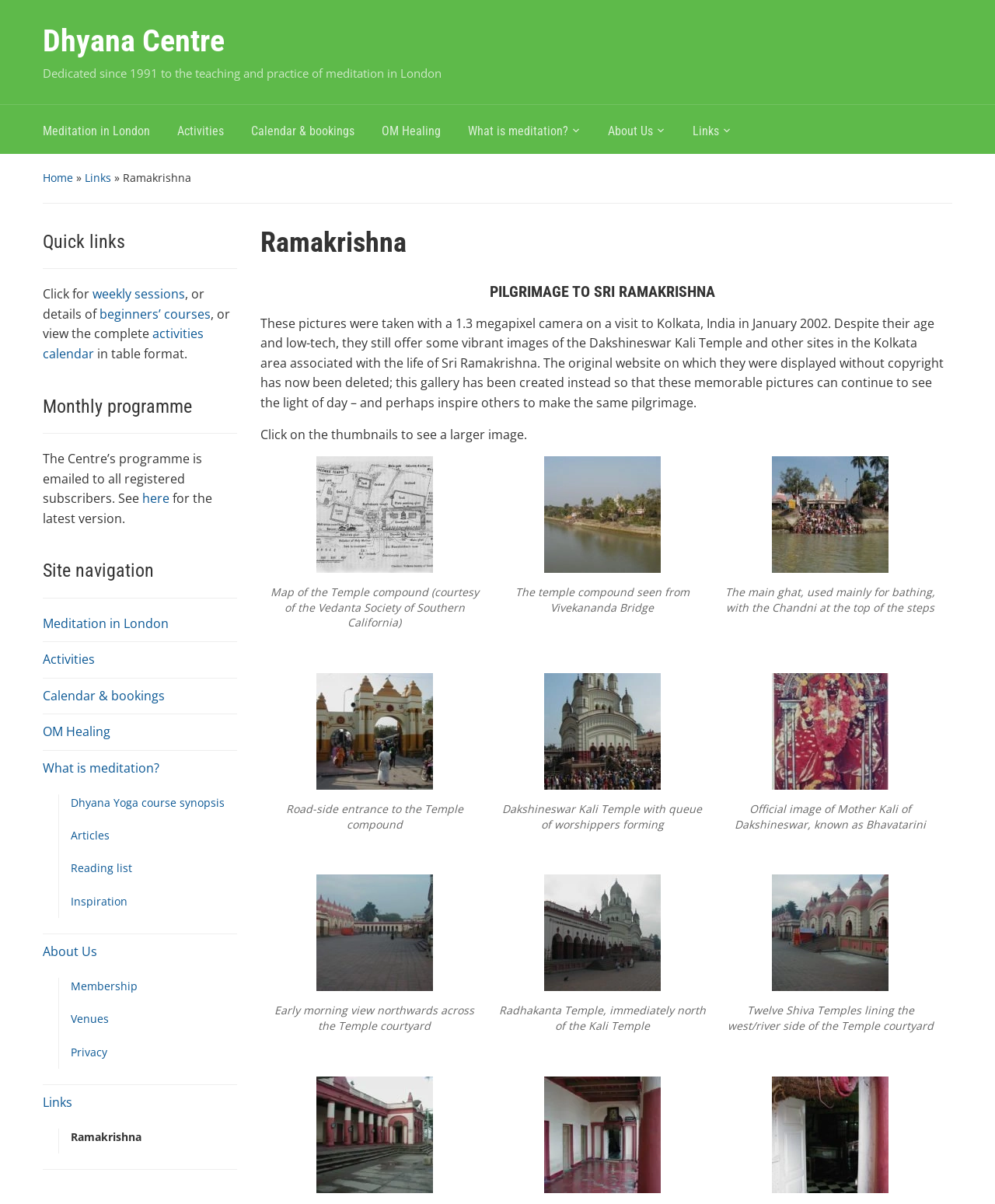Show the bounding box coordinates for the element that needs to be clicked to execute the following instruction: "View 'Meditation in London'". Provide the coordinates in the form of four float numbers between 0 and 1, i.e., [left, top, right, bottom].

[0.043, 0.097, 0.178, 0.128]